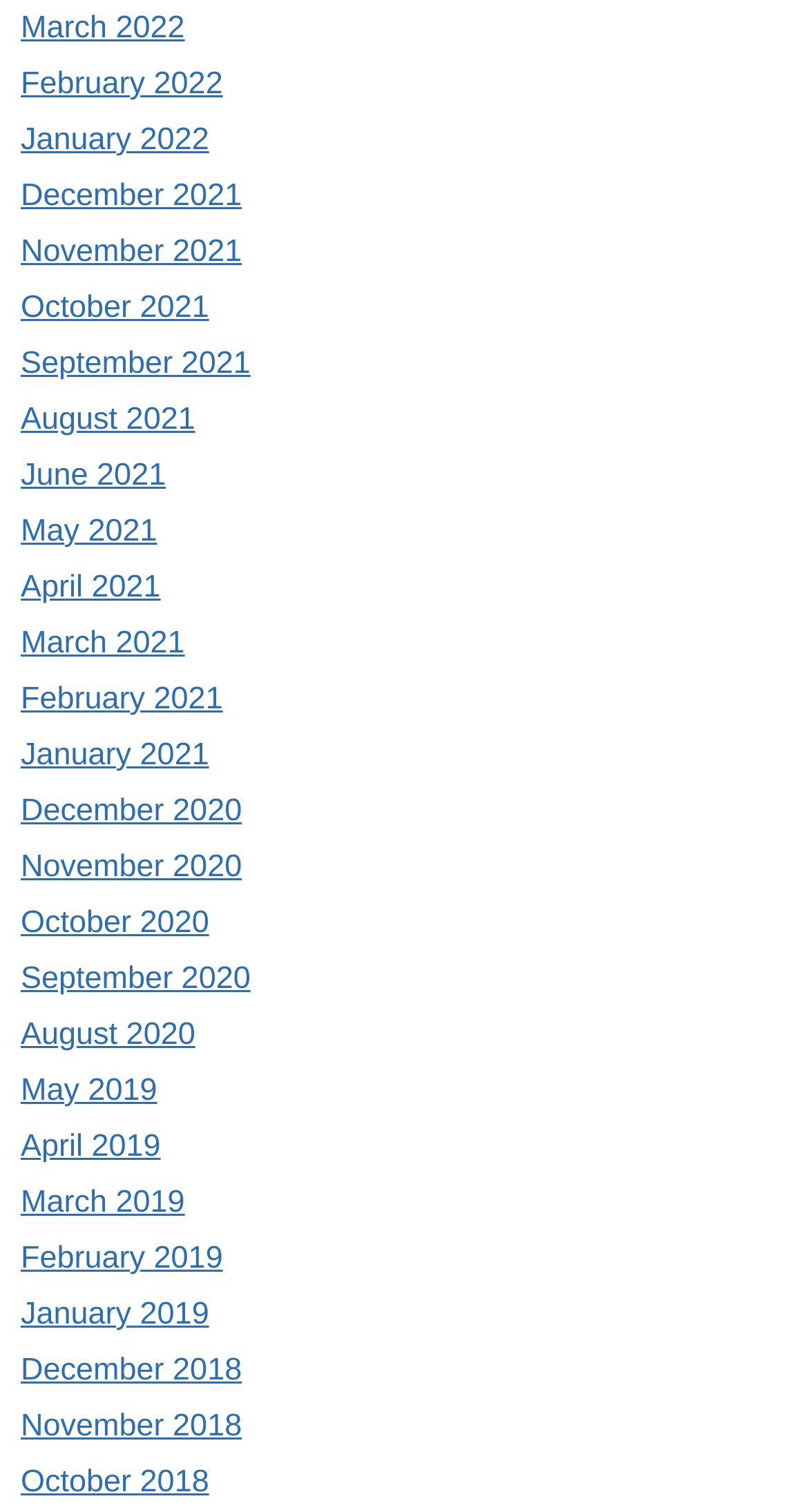Identify the bounding box coordinates of the clickable section necessary to follow the following instruction: "browse December 2018". The coordinates should be presented as four float numbers from 0 to 1, i.e., [left, top, right, bottom].

[0.026, 0.894, 0.299, 0.918]